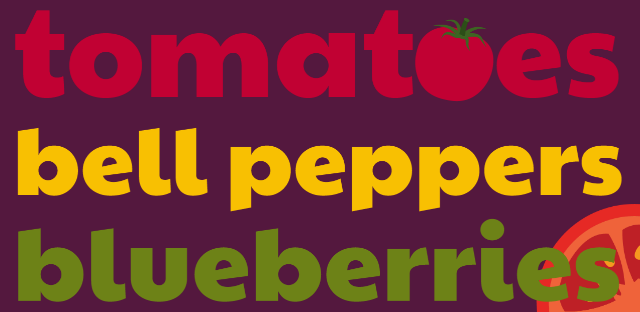What is the background of the graphic?
Please respond to the question with a detailed and thorough explanation.

The caption describes the background as rich and dark, which accentuates the bright colors of the text and effectively draws the viewer's attention to the fruits and vegetables.